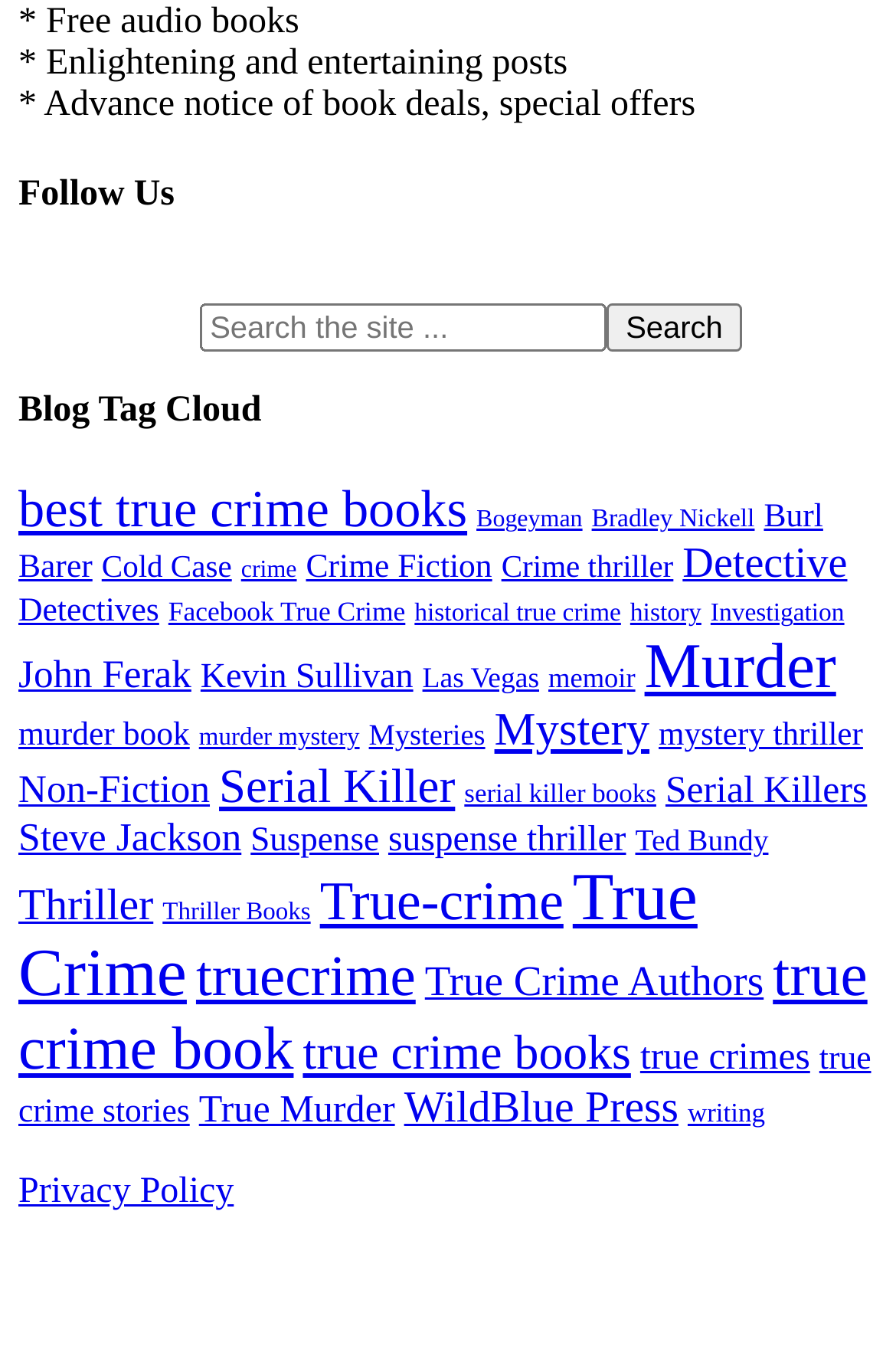Provide the bounding box coordinates, formatted as (top-left x, top-left y, bottom-right x, bottom-right y), with all values being floating point numbers between 0 and 1. Identify the bounding box of the UI element that matches the description: best true crime books

[0.021, 0.357, 0.521, 0.399]